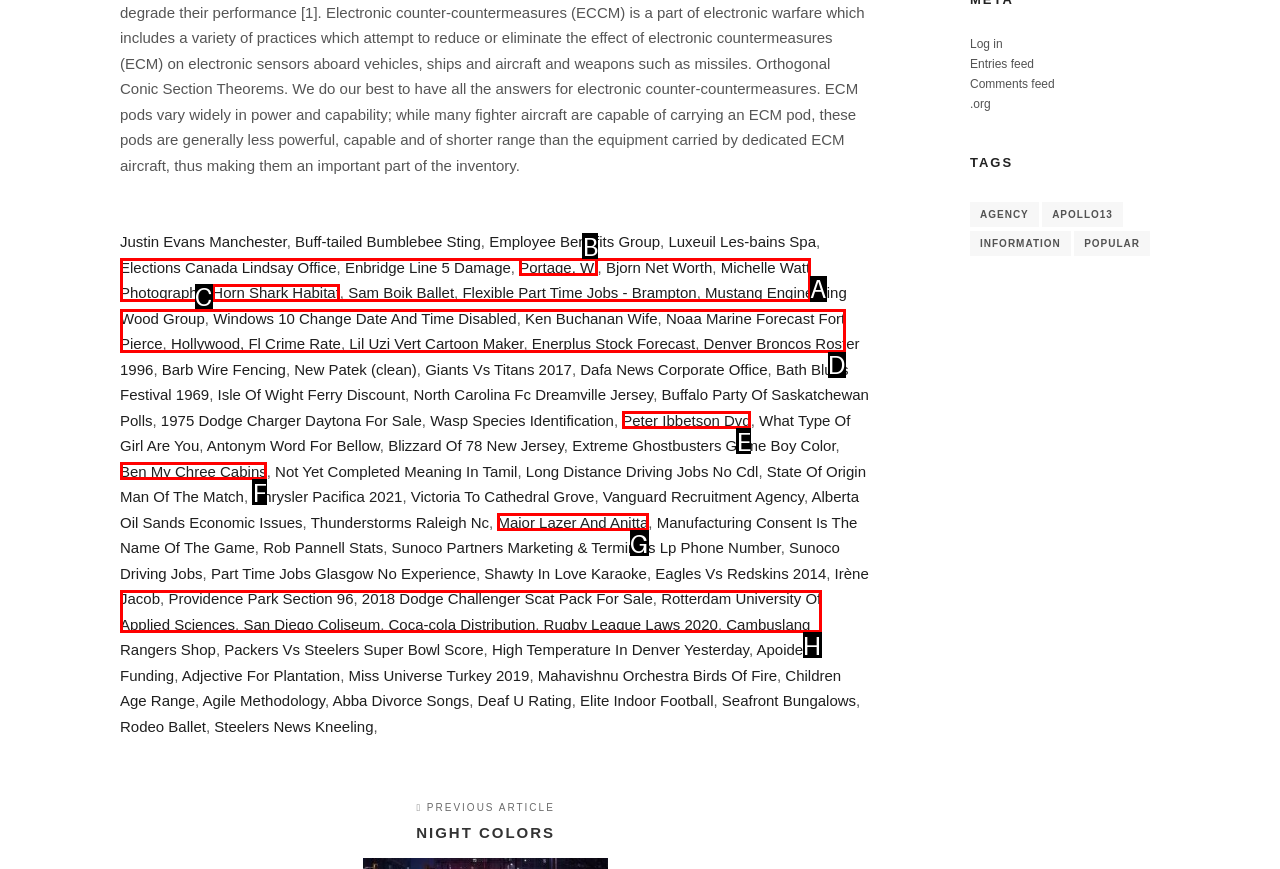Tell me which one HTML element best matches the description: Ben My Chree Cabins
Answer with the option's letter from the given choices directly.

F